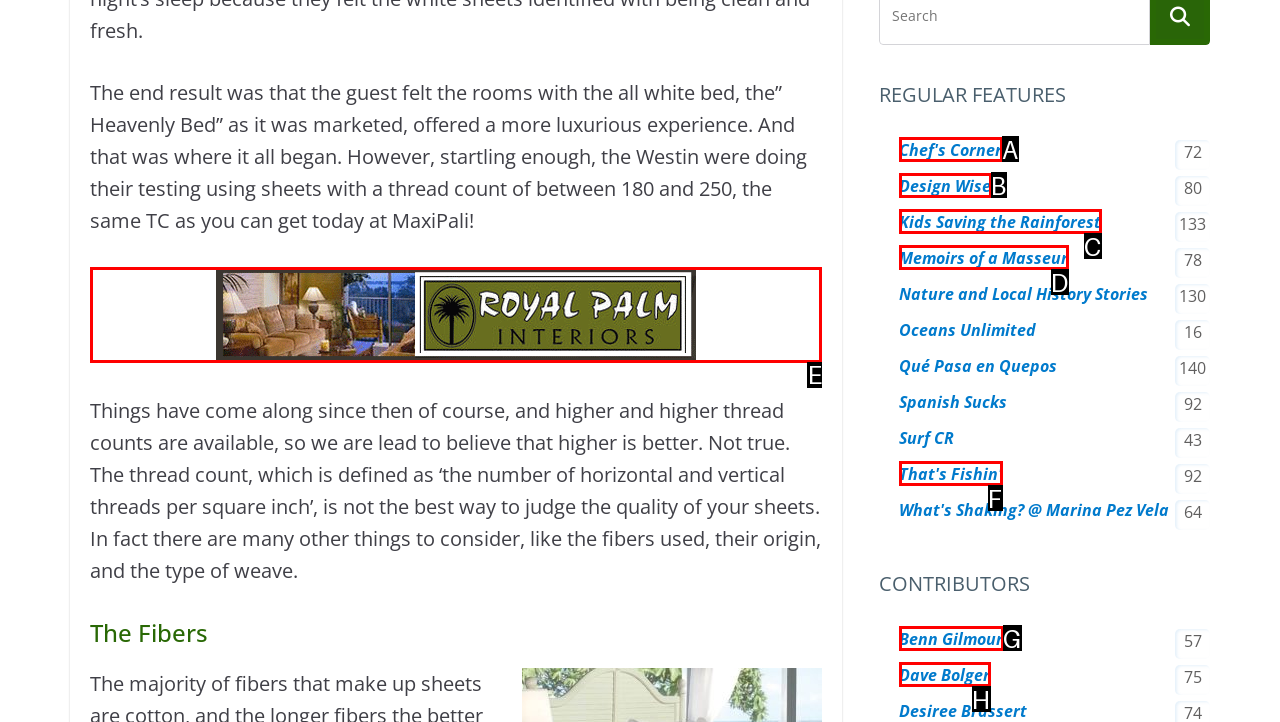Determine the HTML element to click for the instruction: Visit Chef's Corner.
Answer with the letter corresponding to the correct choice from the provided options.

A